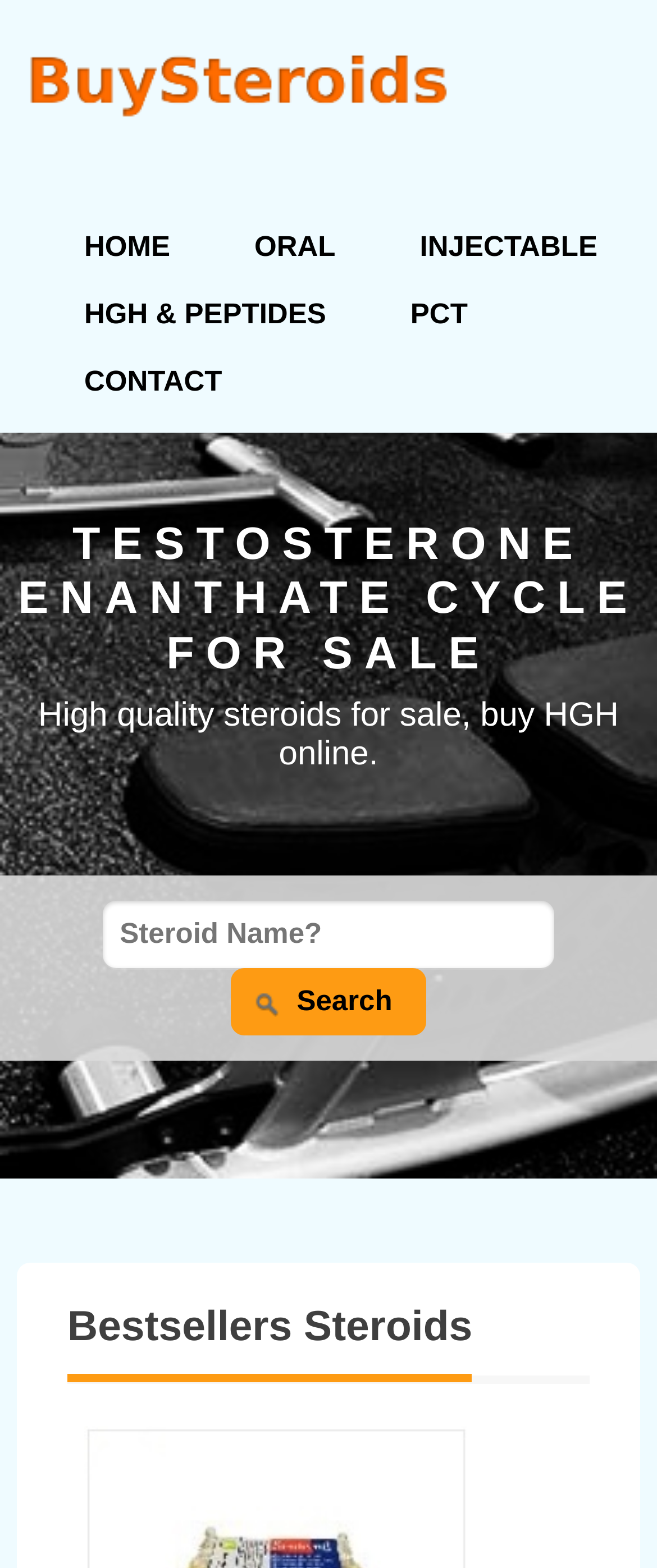Please identify the coordinates of the bounding box that should be clicked to fulfill this instruction: "Search for a steroid".

[0.352, 0.618, 0.648, 0.661]